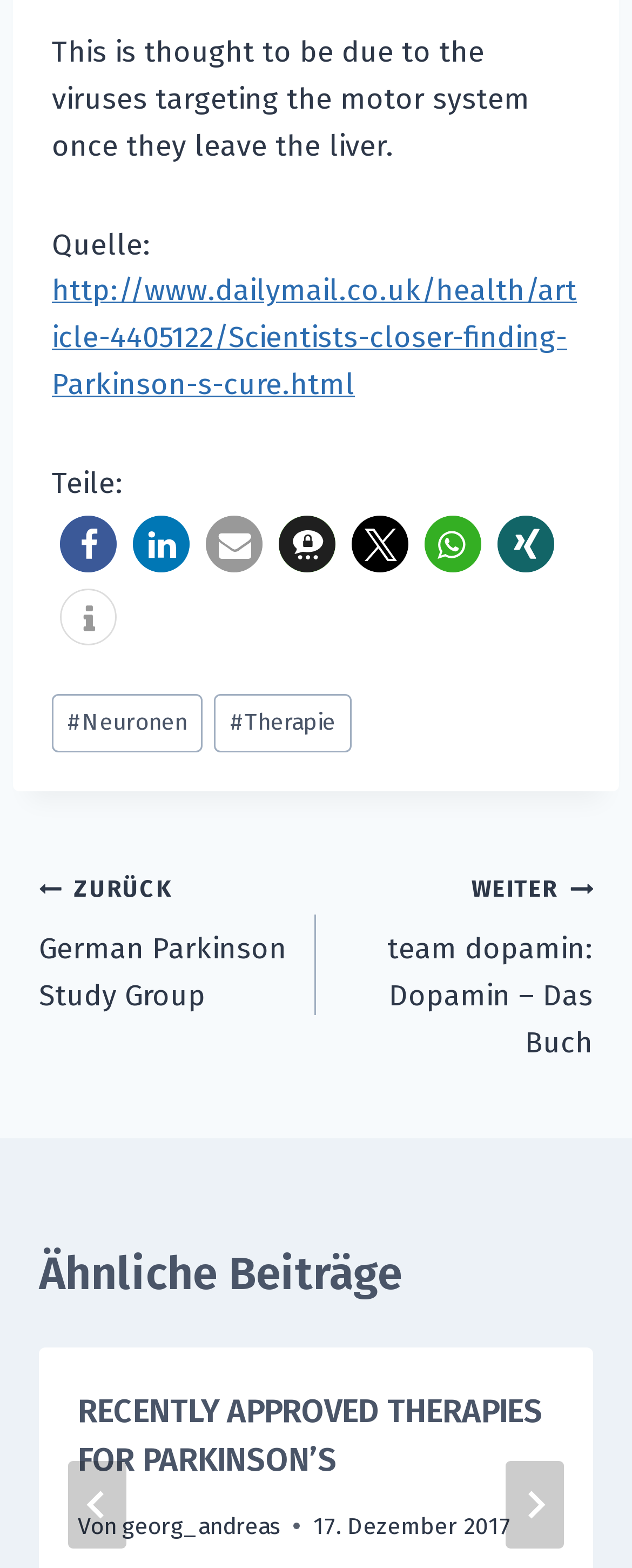Determine the bounding box coordinates of the section I need to click to execute the following instruction: "Read the article about recently approved therapies for Parkinson's". Provide the coordinates as four float numbers between 0 and 1, i.e., [left, top, right, bottom].

[0.123, 0.888, 0.859, 0.944]